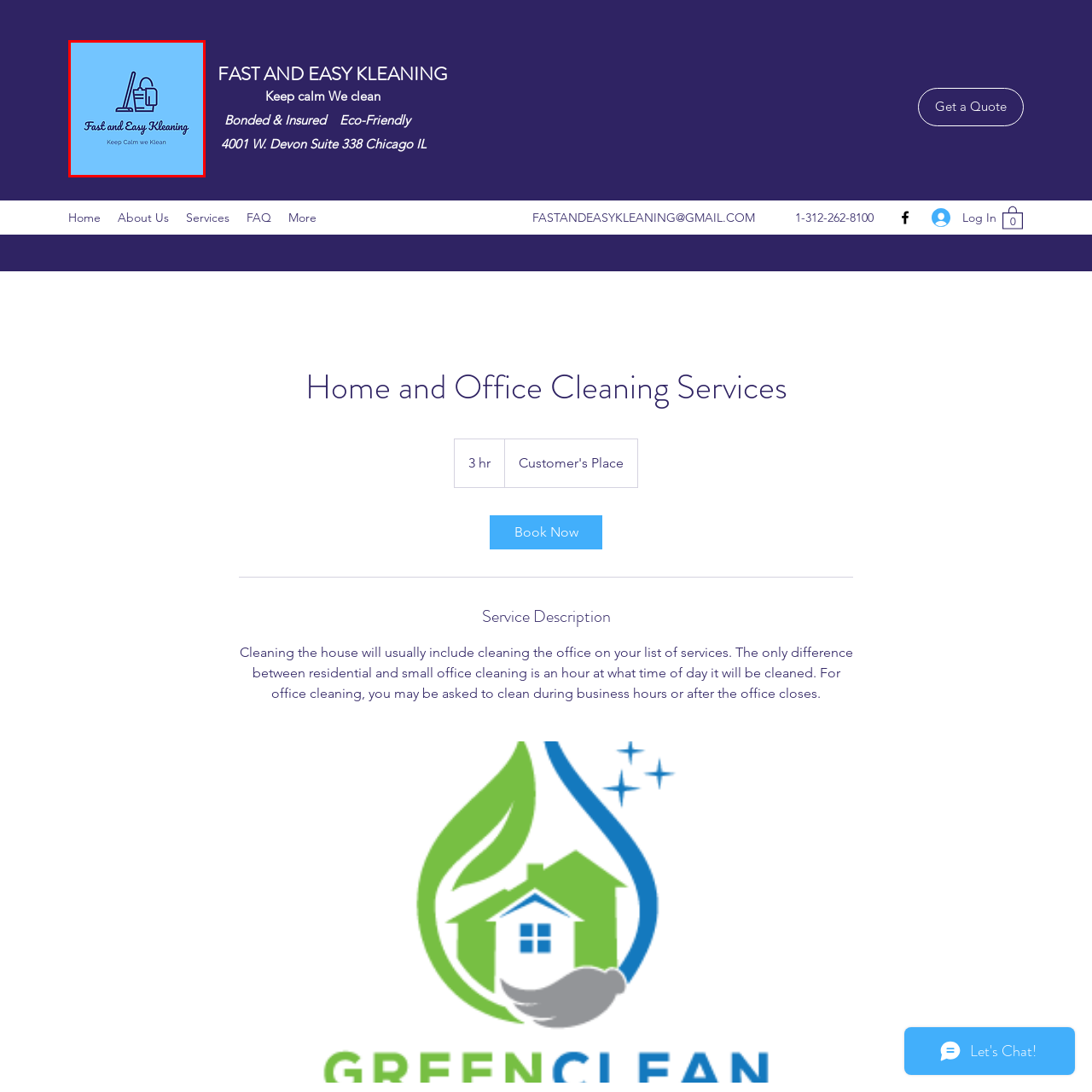Offer an in-depth caption for the image content enclosed by the red border.

The image features a minimalist logo for "Fast and Easy Kleaning," set against a light blue background. The logo includes a stylized illustration of a mop and bucket, symbolizing cleaning services. Beneath the image, the phrase "Fast and Easy Kleaning" is elegantly scripted, accompanied by the tagline "Keep Calm we Klean." This design conveys a sense of professionalism and reassurance, reflecting the company's commitment to efficient and reliable cleaning services, suitable for both home and office needs.